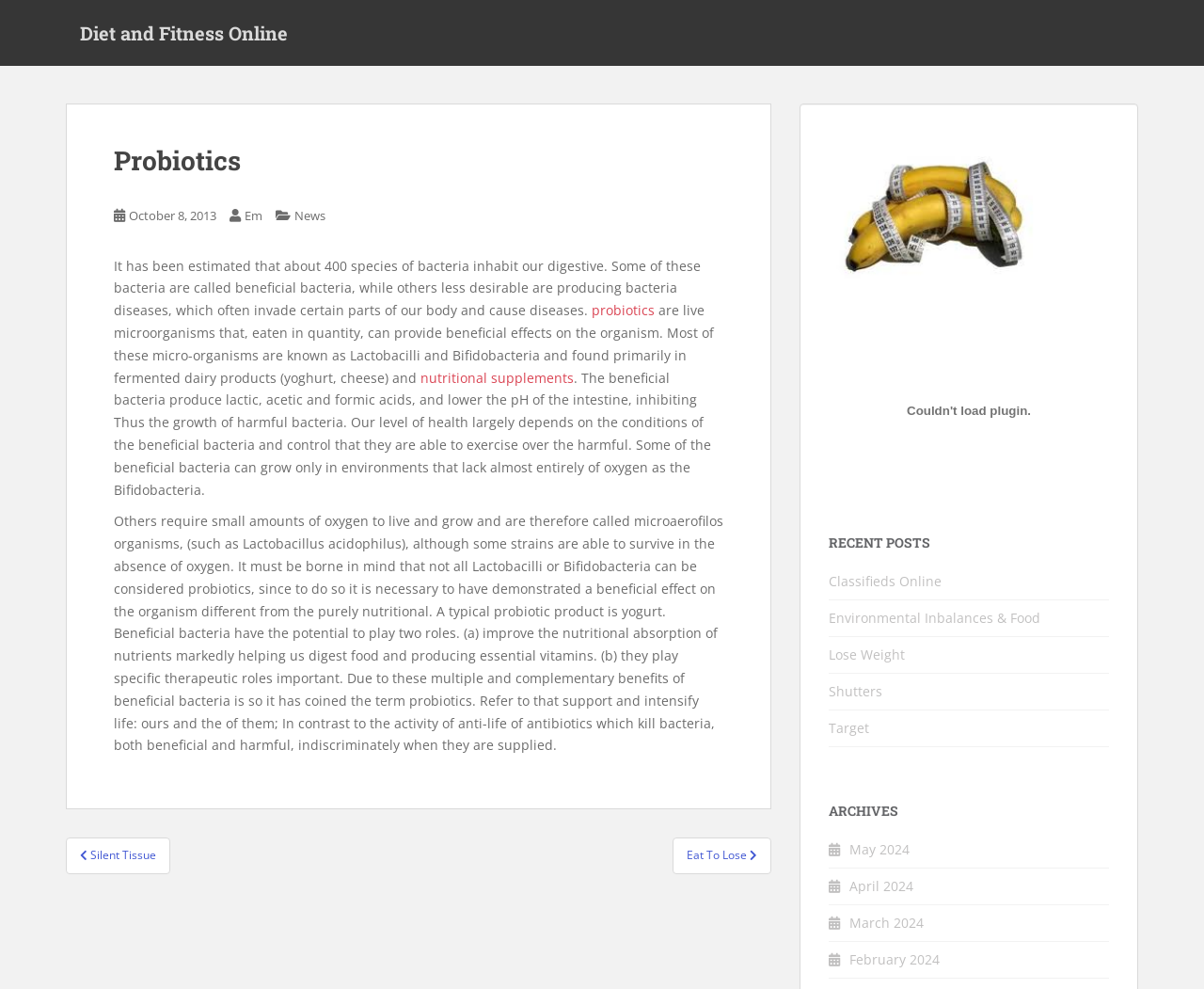Please study the image and answer the question comprehensively:
What is the date of the article?

The date of the article can be determined by looking at the link element with text 'October 8, 2013', which is a child element of the 'HeaderAsNonLandmark' element. This link element is likely to represent the date of the article.